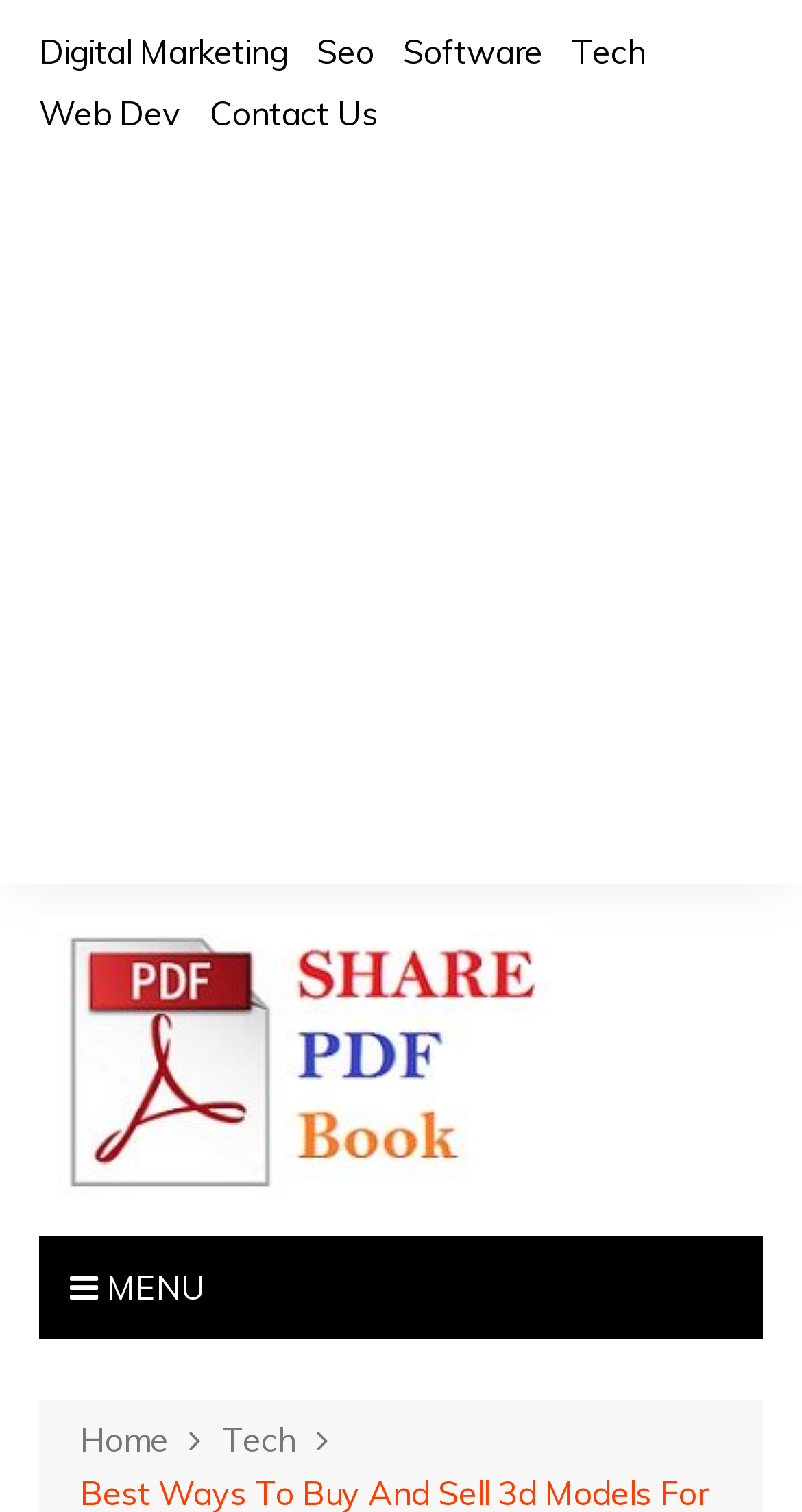Identify the bounding box coordinates of the element that should be clicked to fulfill this task: "Click on Digital Marketing". The coordinates should be provided as four float numbers between 0 and 1, i.e., [left, top, right, bottom].

[0.048, 0.014, 0.359, 0.054]